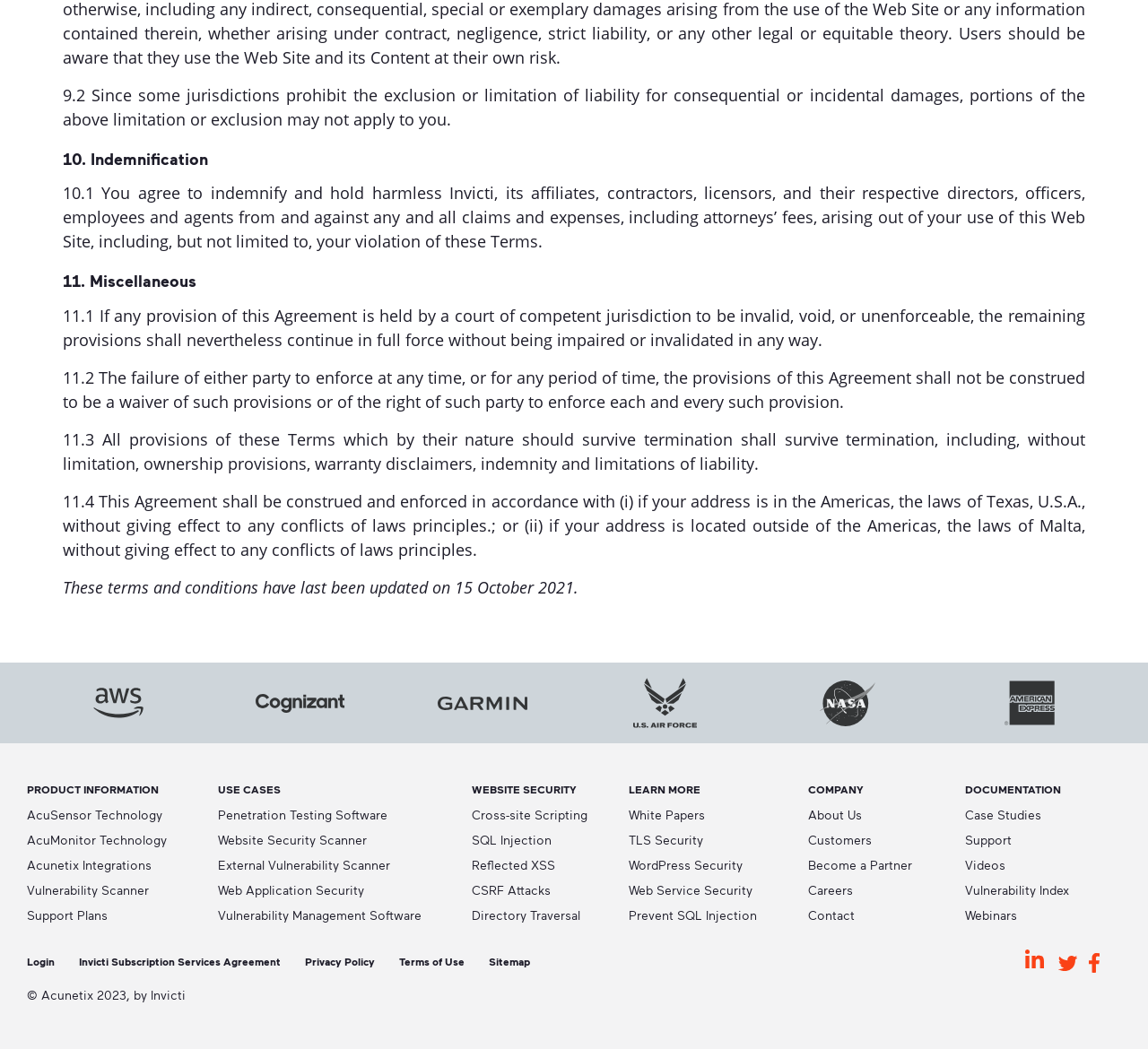Extract the bounding box coordinates for the described element: "© Acunetix 2023, by Invicti". The coordinates should be represented as four float numbers between 0 and 1: [left, top, right, bottom].

[0.023, 0.941, 0.162, 0.956]